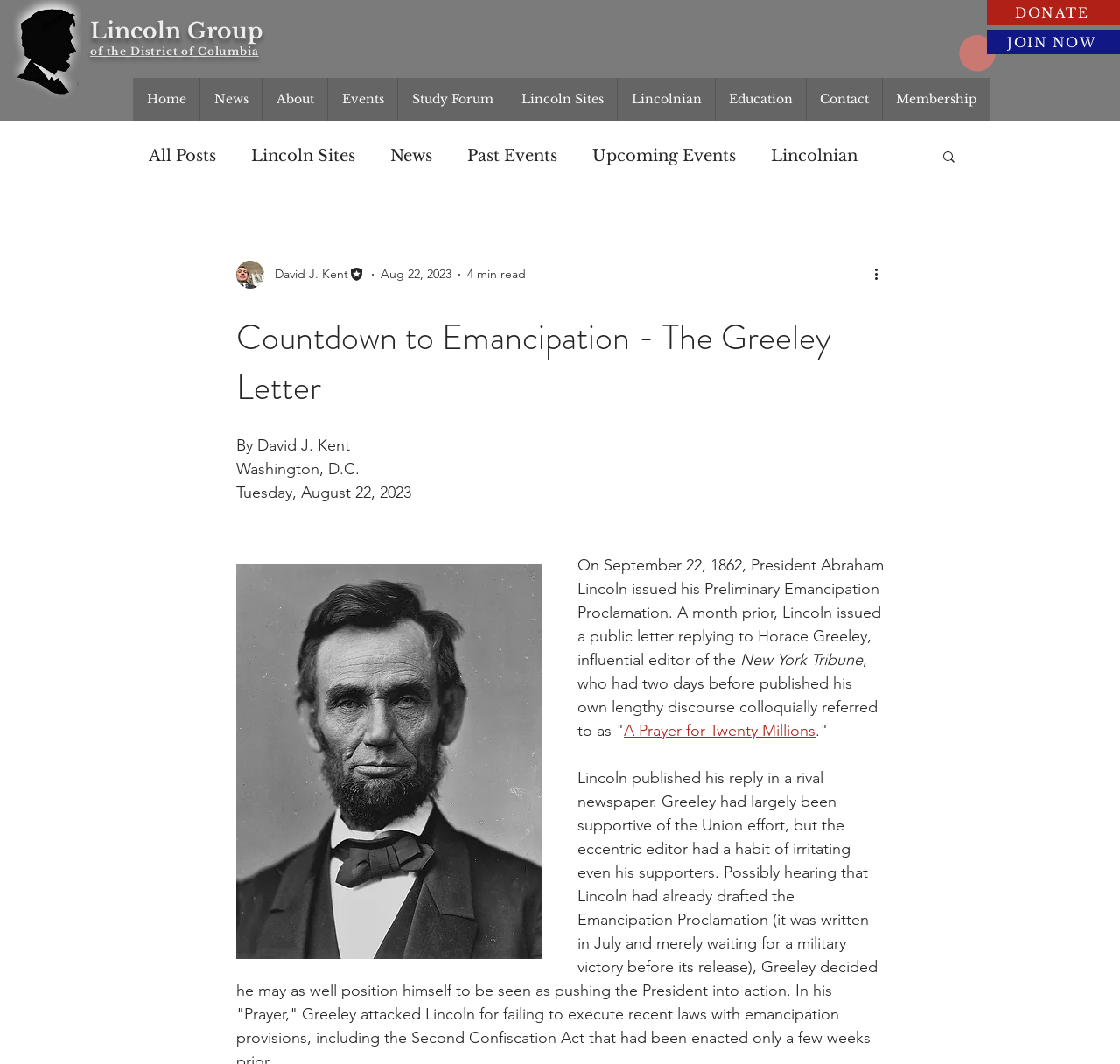Answer the question below with a single word or a brief phrase: 
What is the purpose of the 'DONATE' button?

To donate